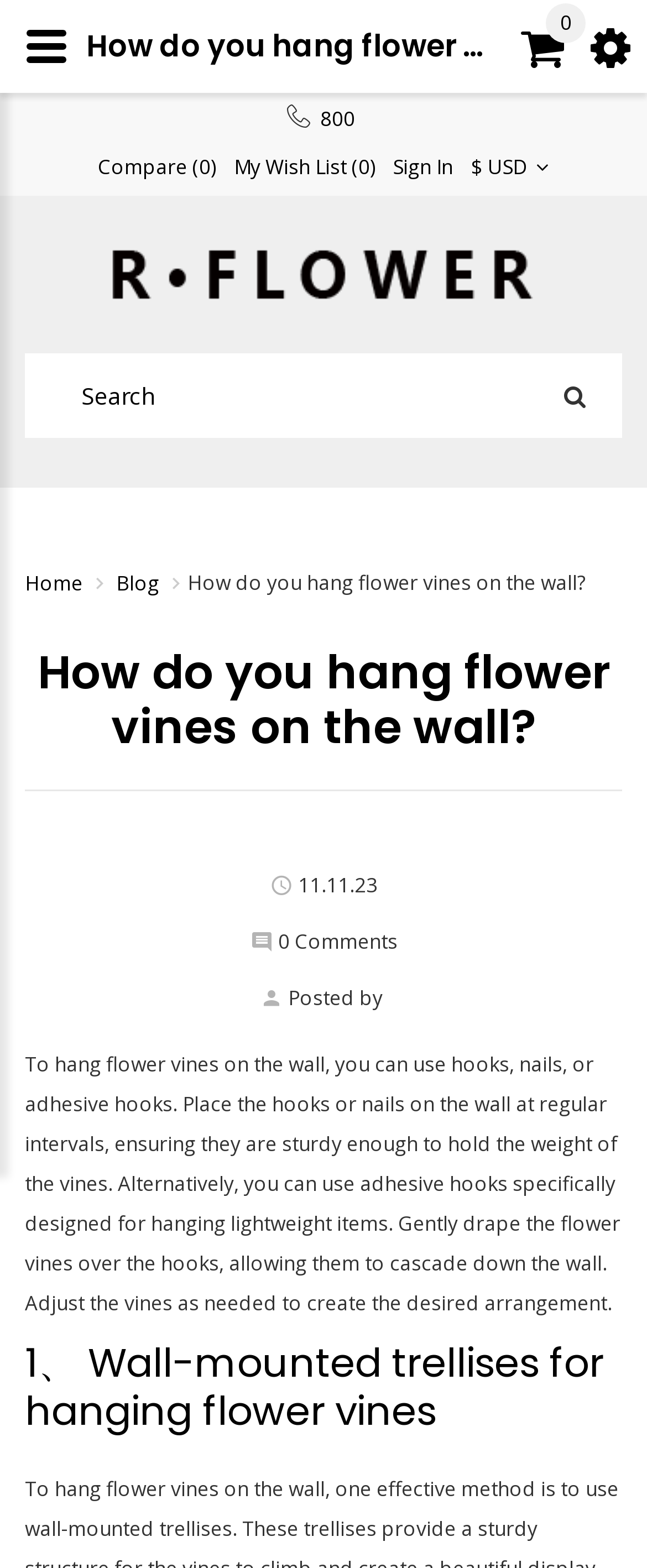Determine the main heading of the webpage and generate its text.

How do you hang flower vines on the wall?